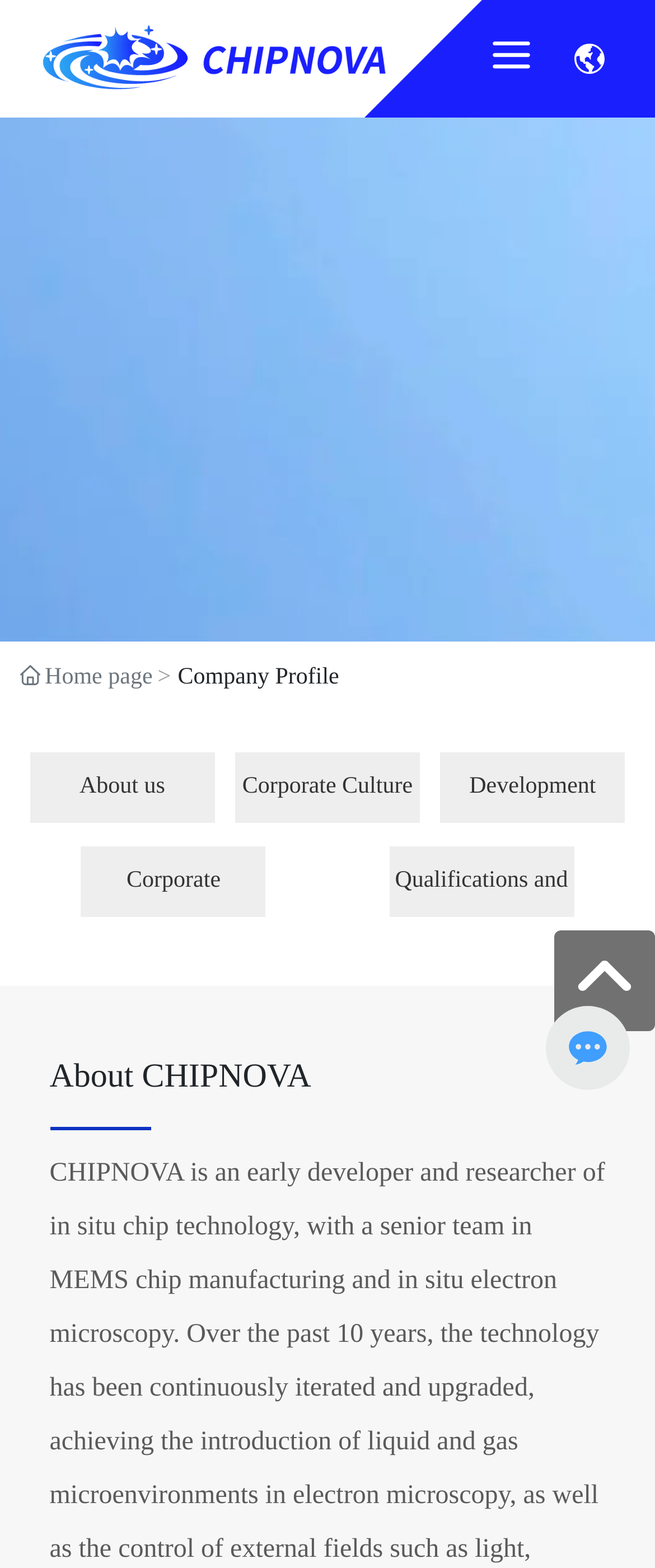What is the image on the top right?
Give a comprehensive and detailed explanation for the question.

The image on the top right is unknown, as it does not have any OCR text or a descriptive text. It is located on the top right of the webpage, with a bounding box of [0.722, 0.016, 0.838, 0.055].